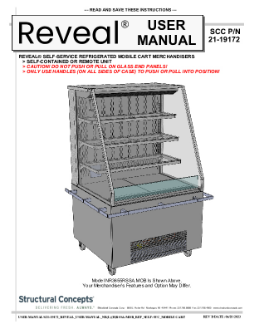Offer an in-depth caption for the image.

This image showcases the "Reveal® User Manual" for a self-service refrigerated middle cart manufactured by Structural Concepts. The cover features a visually detailed illustration of the cart, emphasizing its design and functionality with clear shelves and a glass end panel. The top of the page prominently displays the title "Reveal USER MANUAL" along with the product part number (SCC P/N 21-19172). Additionally, safety precautions are indicated, including instructions to read and save the manual. The design reflects a professional layout suited for informing users about the operation and maintenance of the refrigerated cart.